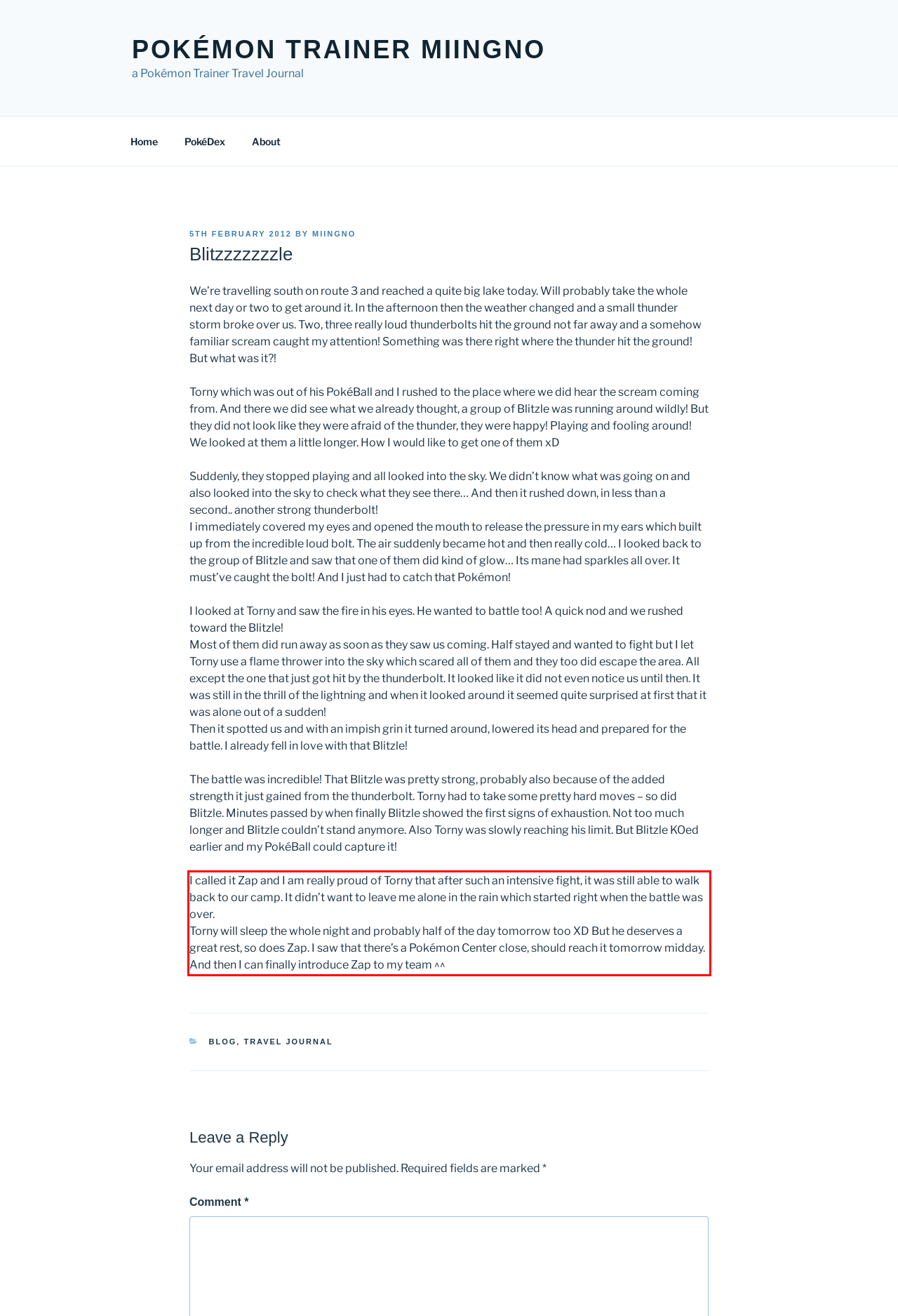Please identify and extract the text from the UI element that is surrounded by a red bounding box in the provided webpage screenshot.

I called it Zap and I am really proud of Torny that after such an intensive fight, it was still able to walk back to our camp. It didn’t want to leave me alone in the rain which started right when the battle was over. Torny will sleep the whole night and probably half of the day tomorrow too XD But he deserves a great rest, so does Zap. I saw that there’s a Pokémon Center close, should reach it tomorrow midday. And then I can finally introduce Zap to my team ^^